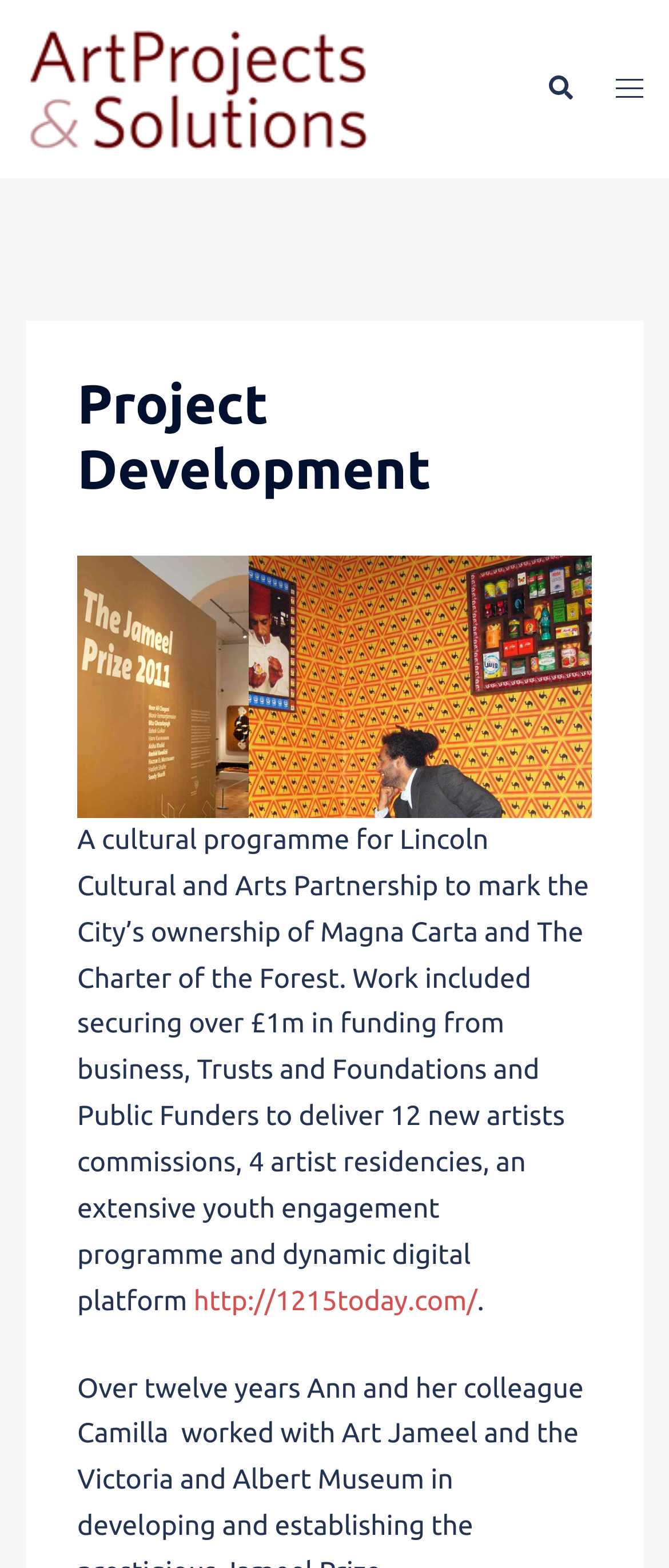What was the total funding secured?
Make sure to answer the question with a detailed and comprehensive explanation.

According to the text, 'Work included securing over £1m in funding from business, Trusts and Foundations and Public Funders...' Therefore, the total funding secured was over £1 million.